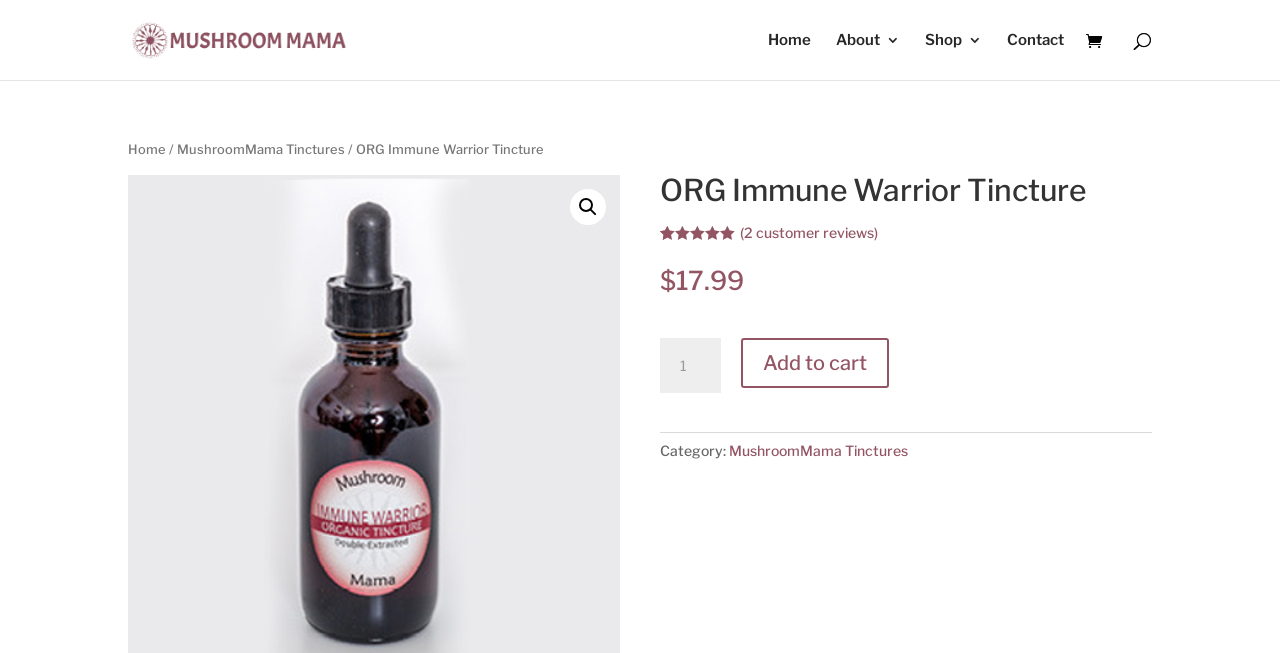How many customer reviews are there?
Answer the question using a single word or phrase, according to the image.

2